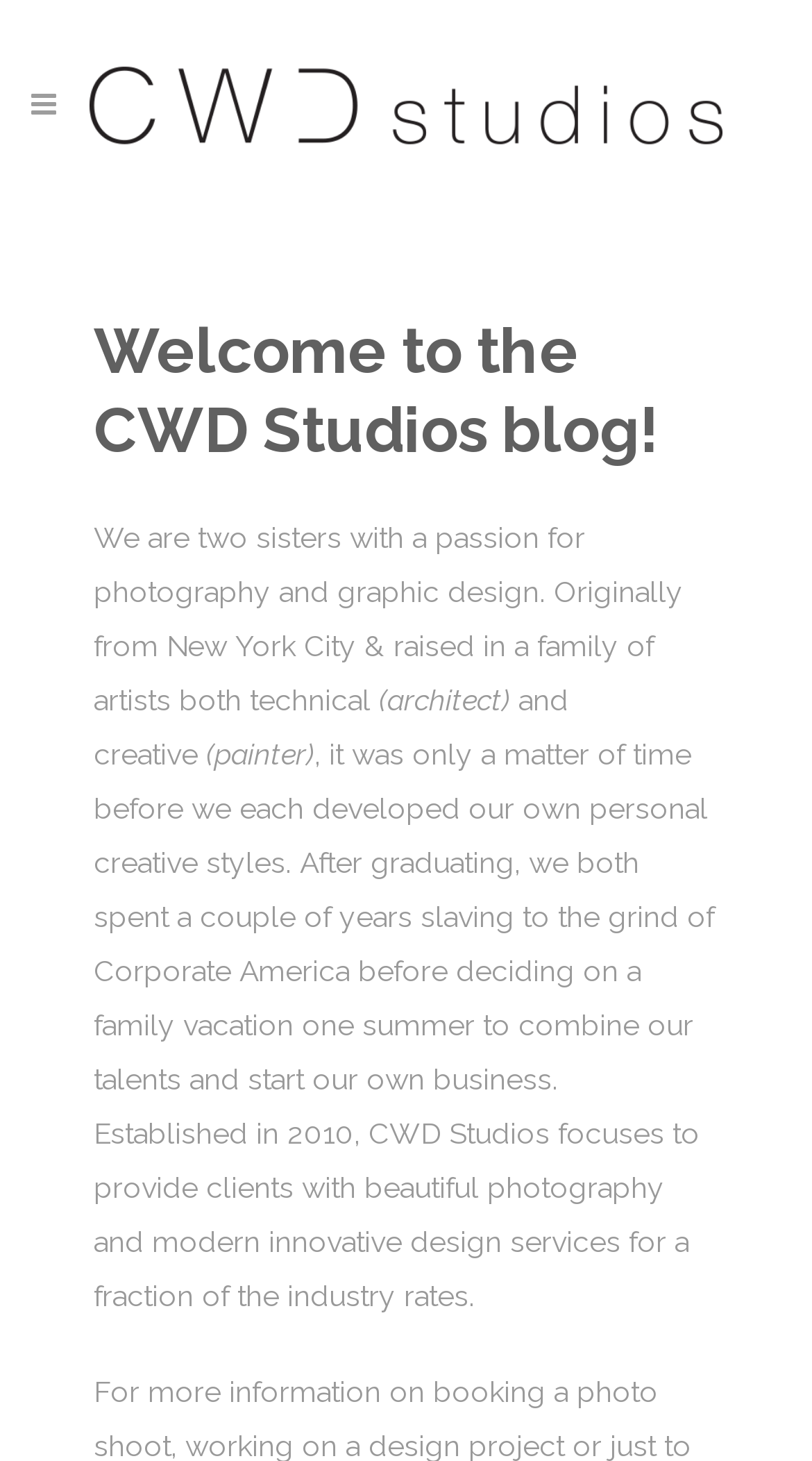Identify and extract the main heading of the webpage.

Welcome to the CWD Studios blog!